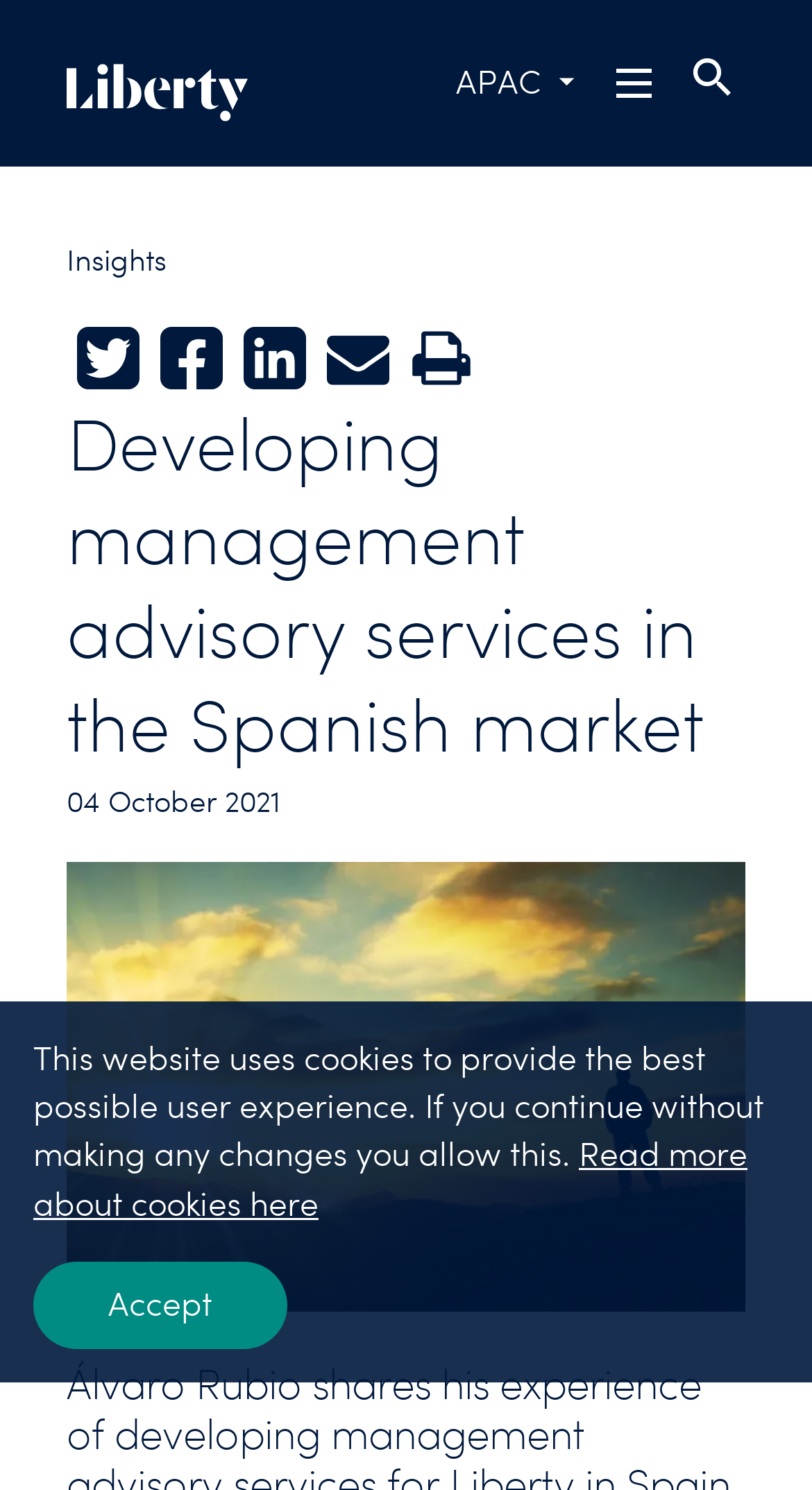What can be searched on the webpage?
Give a single word or phrase as your answer by examining the image.

Unknown